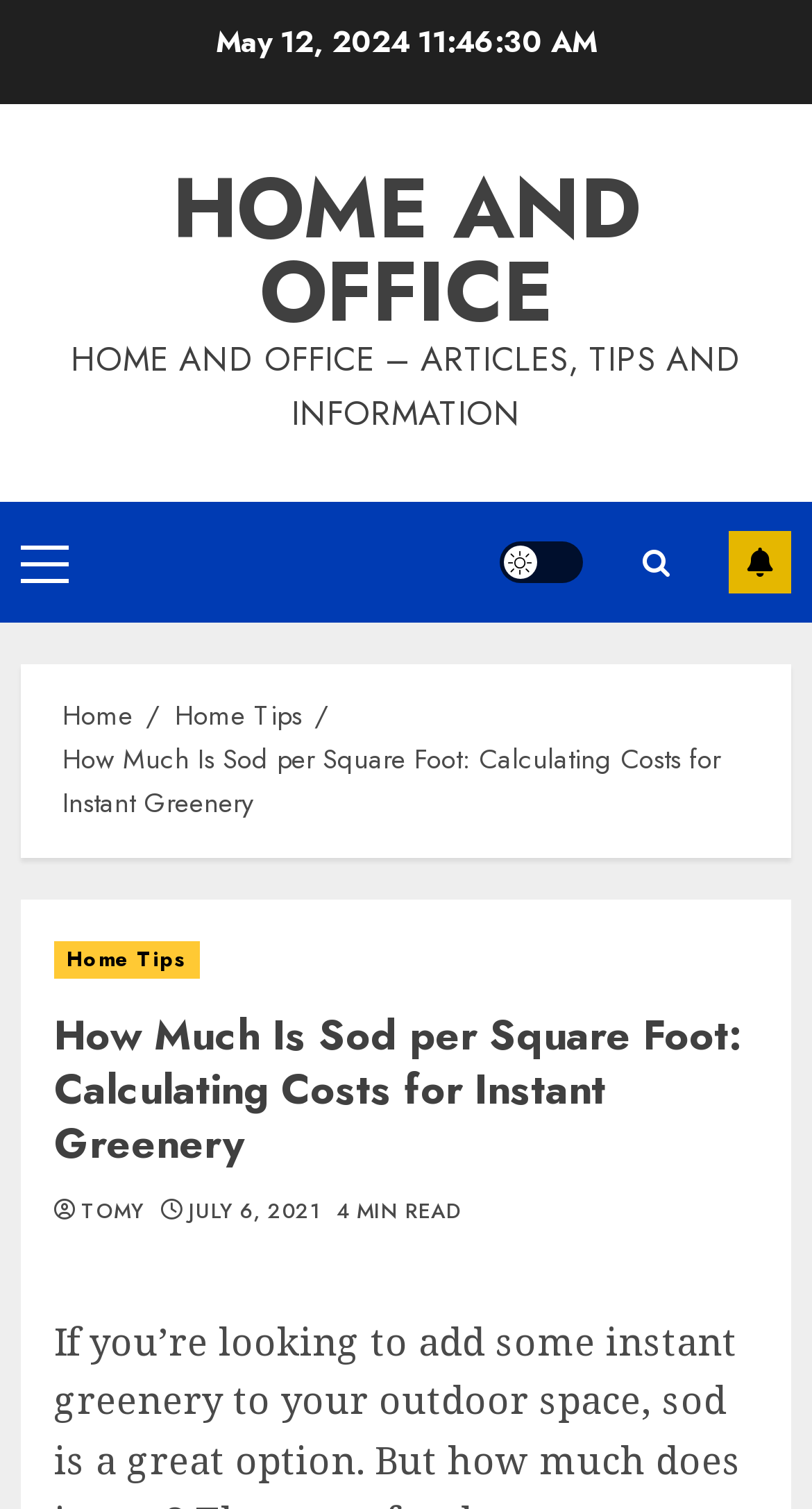Identify the bounding box for the UI element described as: "Home And Office". Ensure the coordinates are four float numbers between 0 and 1, formatted as [left, top, right, bottom].

[0.212, 0.098, 0.788, 0.233]